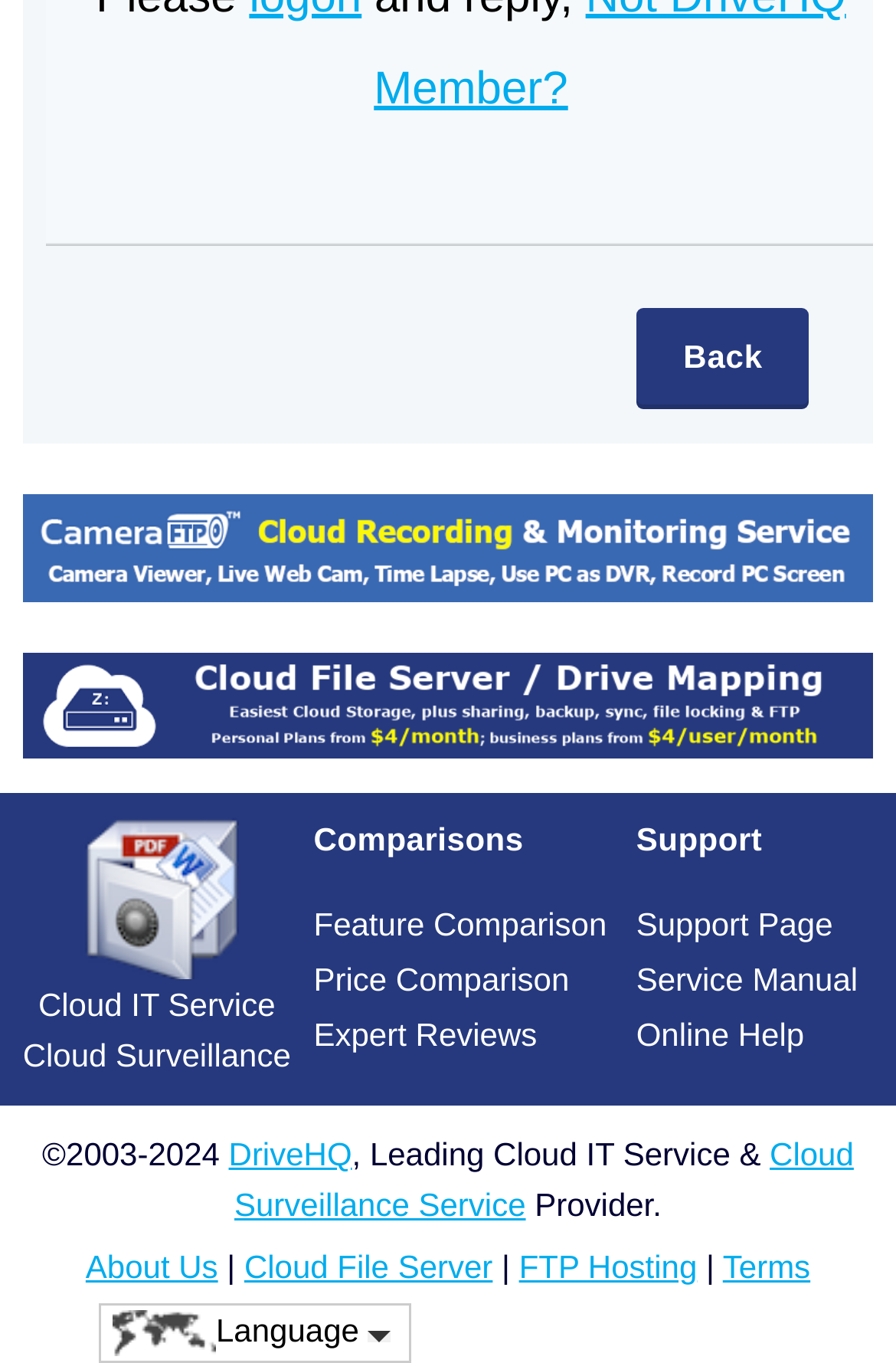Using the provided element description: "Cloud IT Service", identify the bounding box coordinates. The coordinates should be four floats between 0 and 1 in the order [left, top, right, bottom].

[0.043, 0.724, 0.307, 0.751]